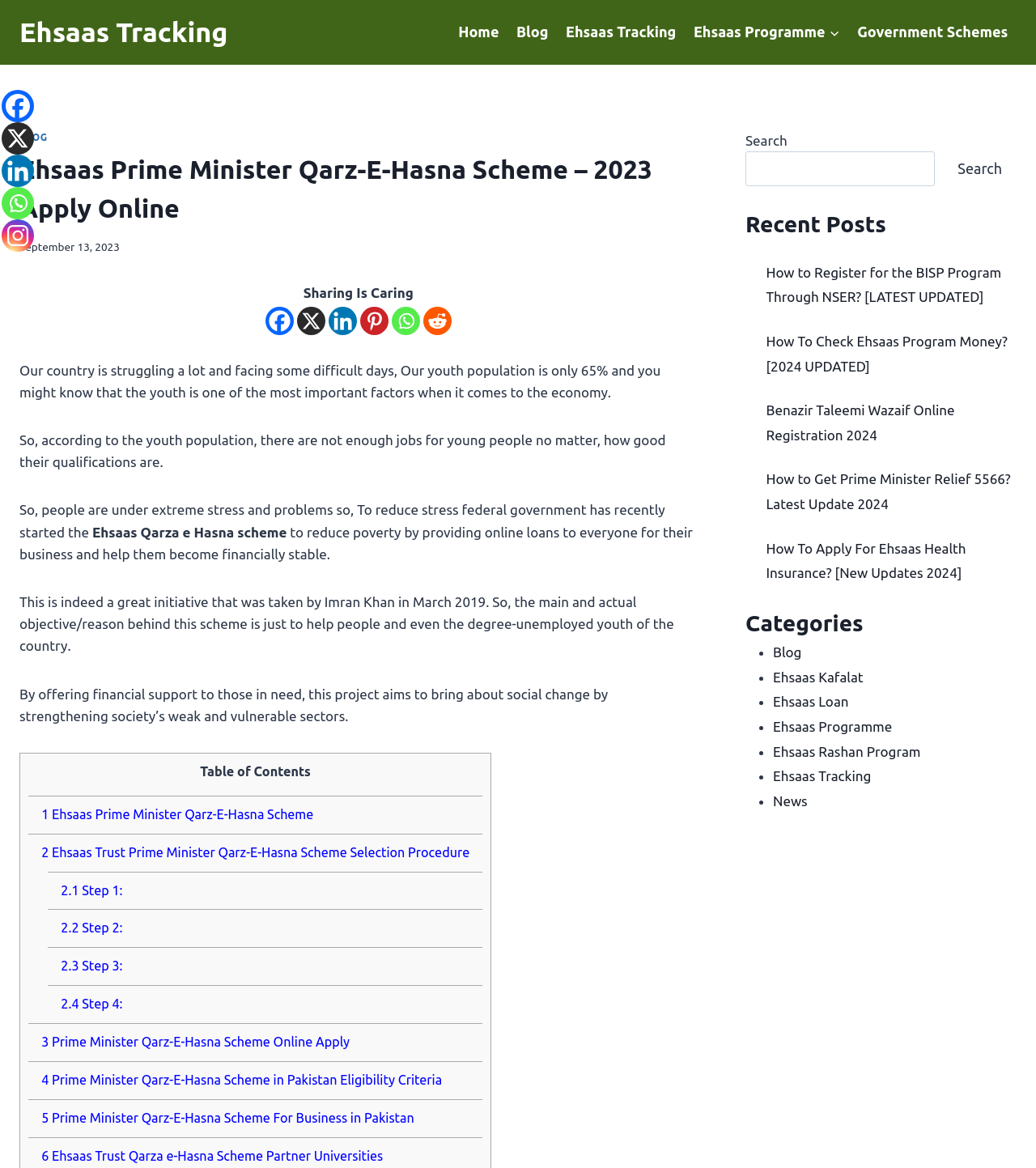Determine the bounding box coordinates of the clickable area required to perform the following instruction: "Click on the 'Ehsaas Prime Minister Qarz-E-Hasna Scheme' link". The coordinates should be represented as four float numbers between 0 and 1: [left, top, right, bottom].

[0.027, 0.681, 0.466, 0.714]